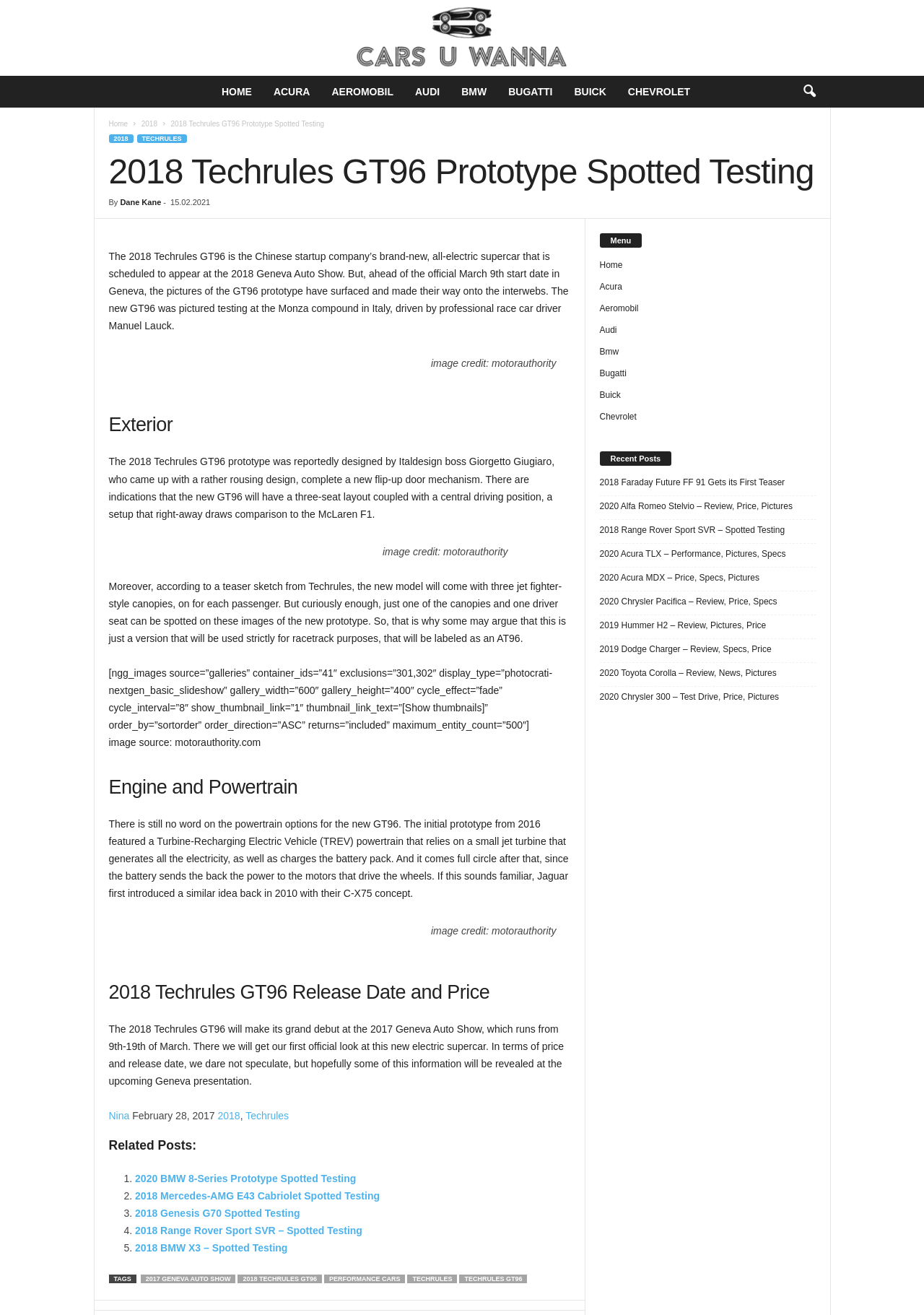Bounding box coordinates are specified in the format (top-left x, top-left y, bottom-right x, bottom-right y). All values are floating point numbers bounded between 0 and 1. Please provide the bounding box coordinate of the region this sentence describes: 2017 geneva auto show

[0.152, 0.969, 0.255, 0.976]